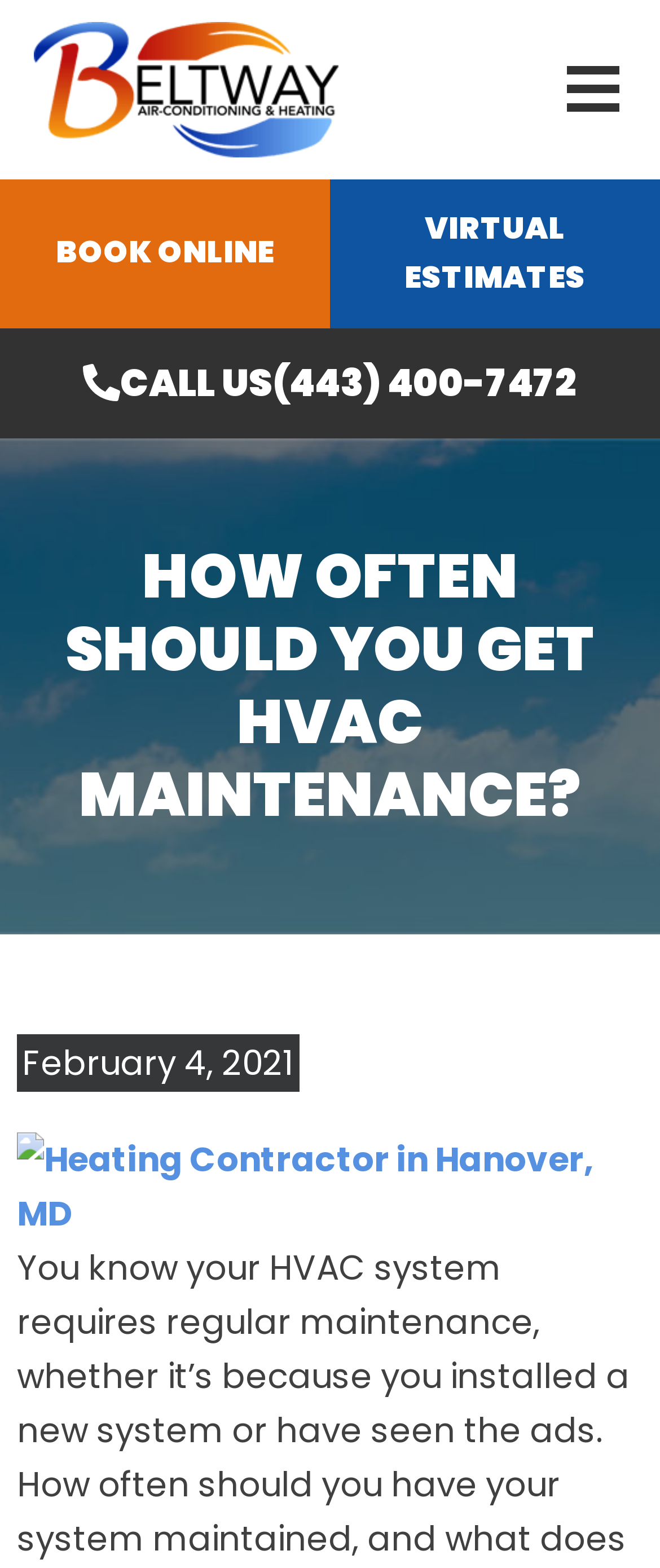Extract the text of the main heading from the webpage.

HOW OFTEN SHOULD YOU GET HVAC MAINTENANCE?